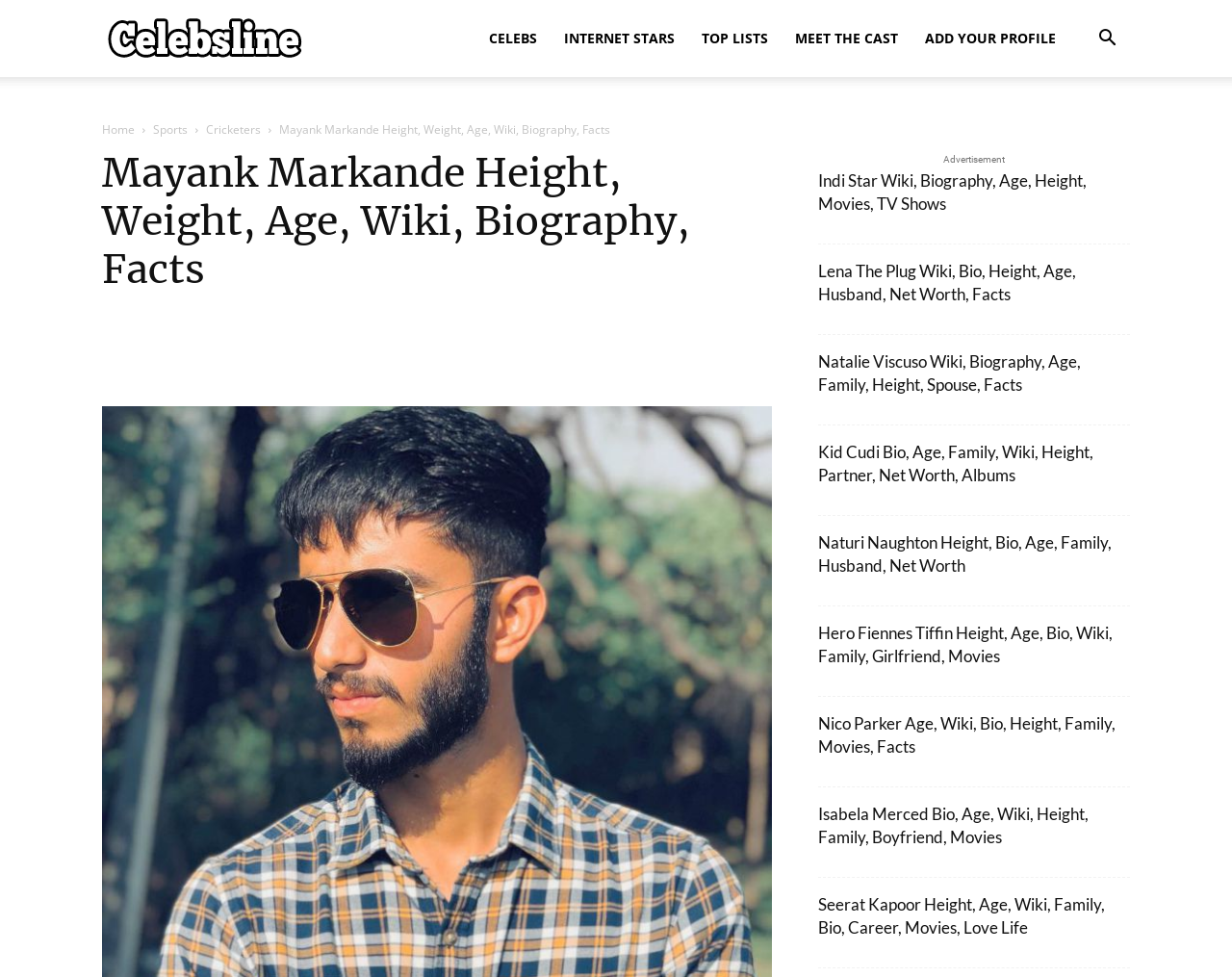What is the category of celebrities listed below the main heading?
Look at the webpage screenshot and answer the question with a detailed explanation.

The webpage has a link 'Cricketers' which is a subcategory of 'Sports' and is located below the main heading, suggesting that the category of celebrities listed below the main heading is Cricketers.